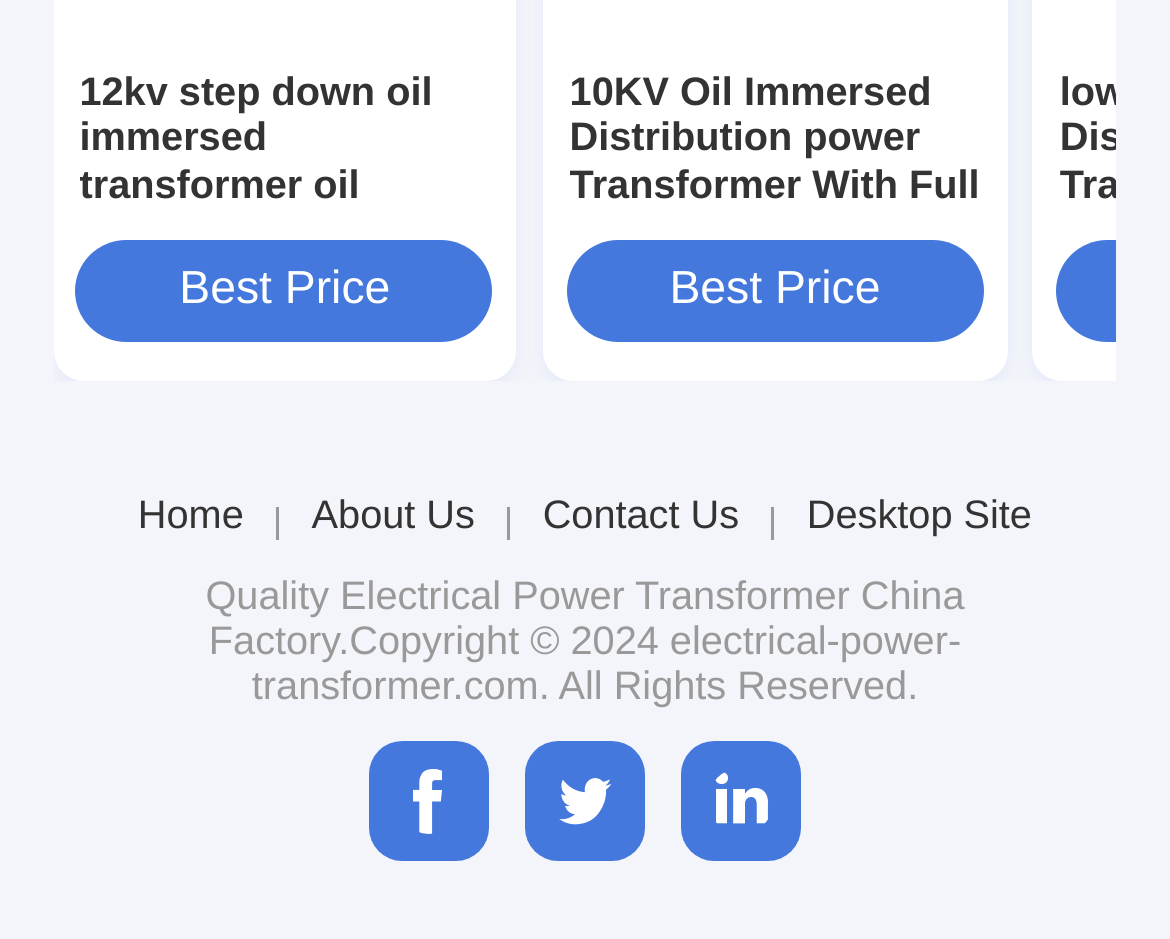Using the provided description: "Home", find the bounding box coordinates of the corresponding UI element. The output should be four float numbers between 0 and 1, in the format [left, top, right, bottom].

[0.118, 0.525, 0.208, 0.574]